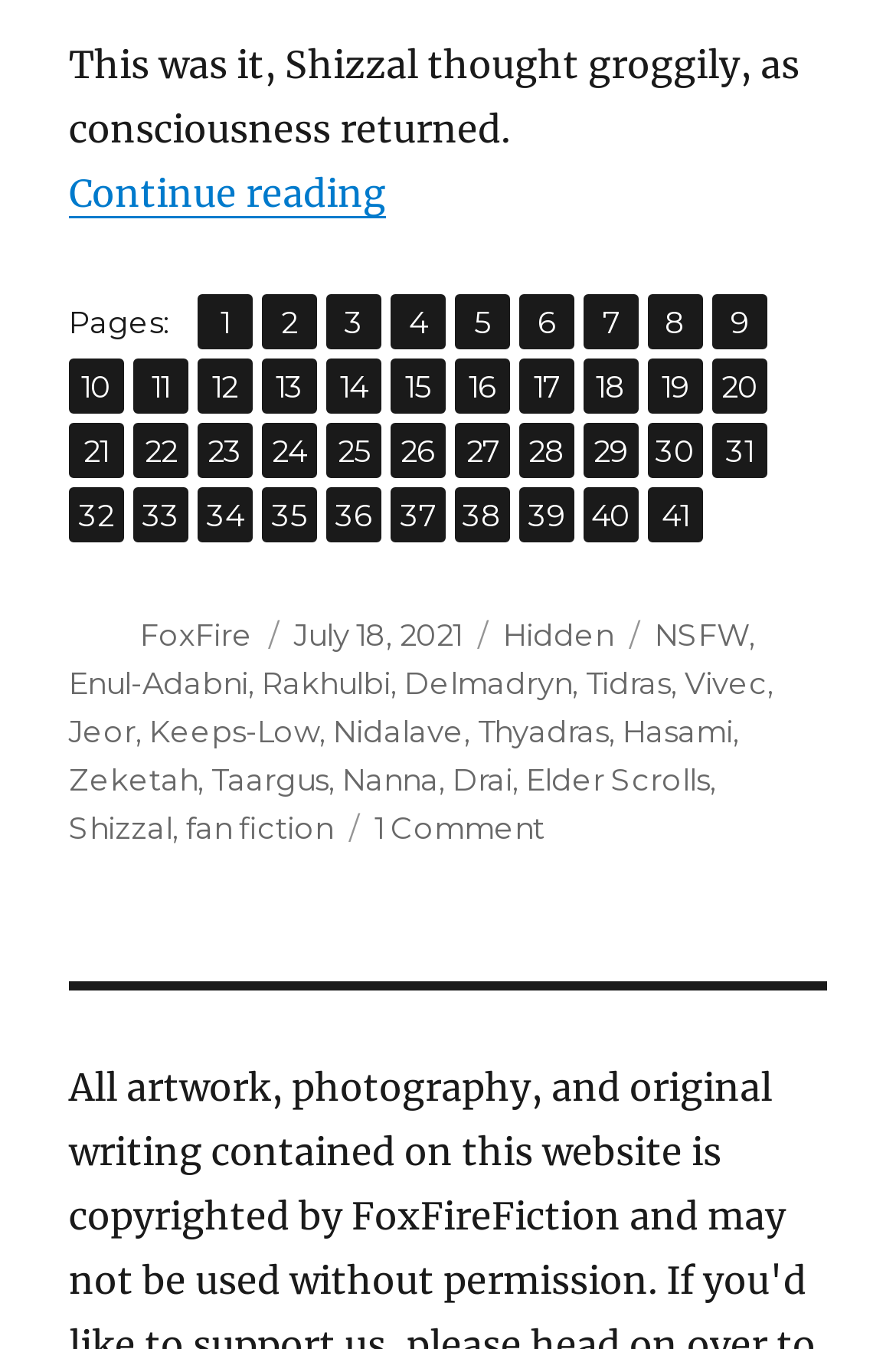Please identify the bounding box coordinates of the region to click in order to complete the given instruction: "View author profile". The coordinates should be four float numbers between 0 and 1, i.e., [left, top, right, bottom].

[0.156, 0.456, 0.282, 0.483]